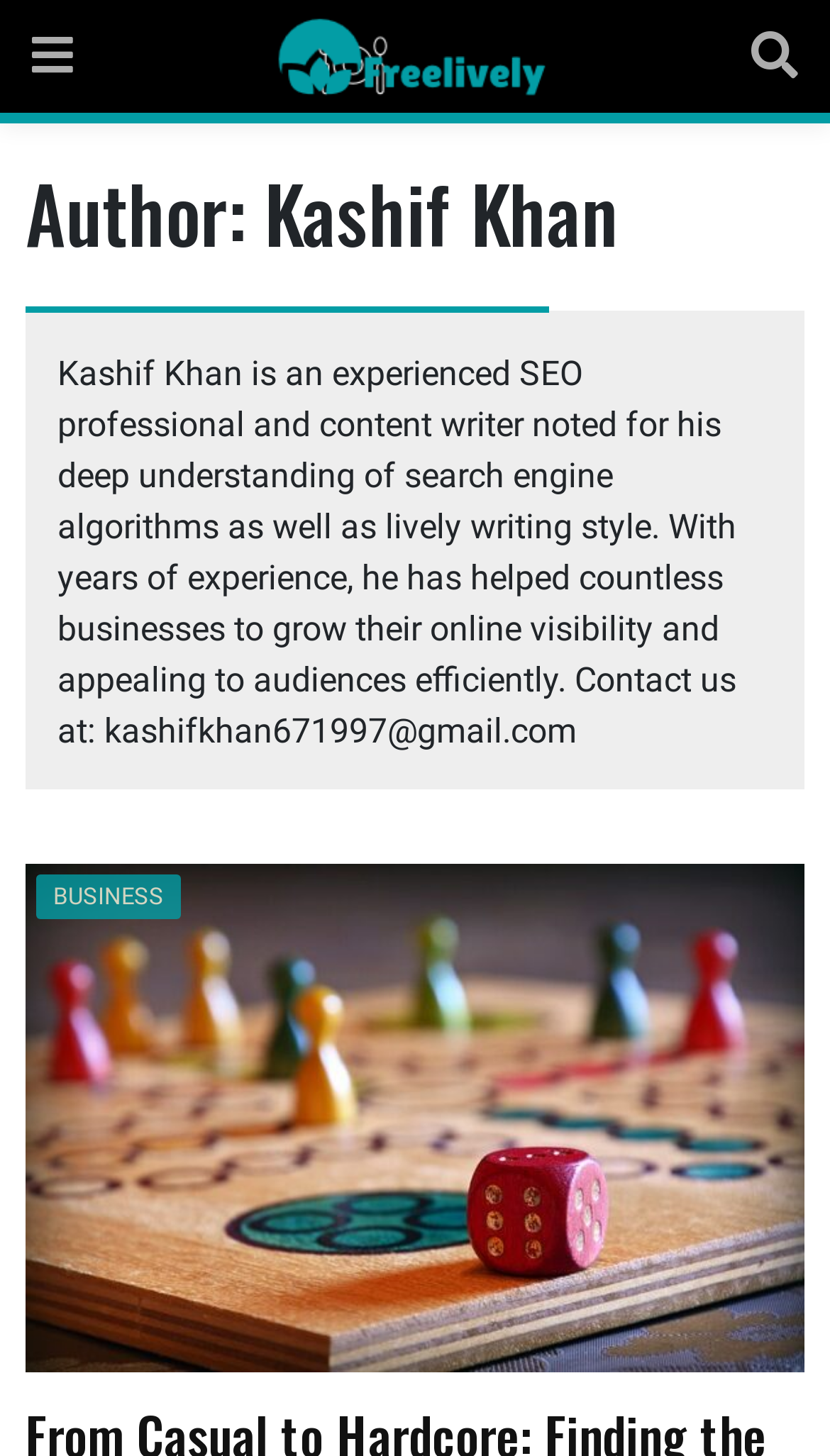Refer to the image and provide a thorough answer to this question:
What is the topic of the second link in the header section?

The second link in the header section has the text 'BUSINESS', which suggests that it is related to business topics.